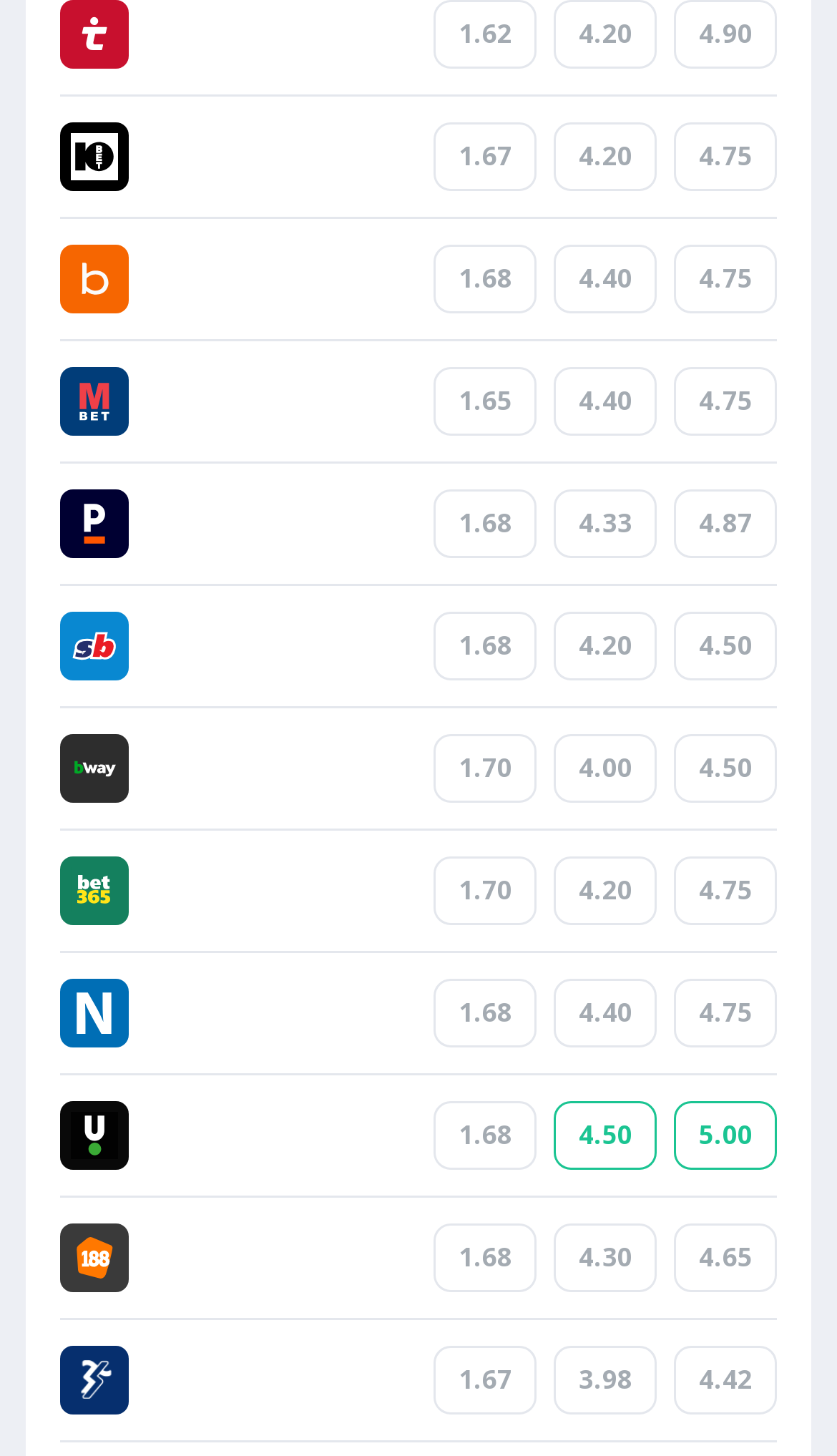Specify the bounding box coordinates of the area that needs to be clicked to achieve the following instruction: "Check Betsson offers".

[0.085, 0.175, 0.141, 0.208]